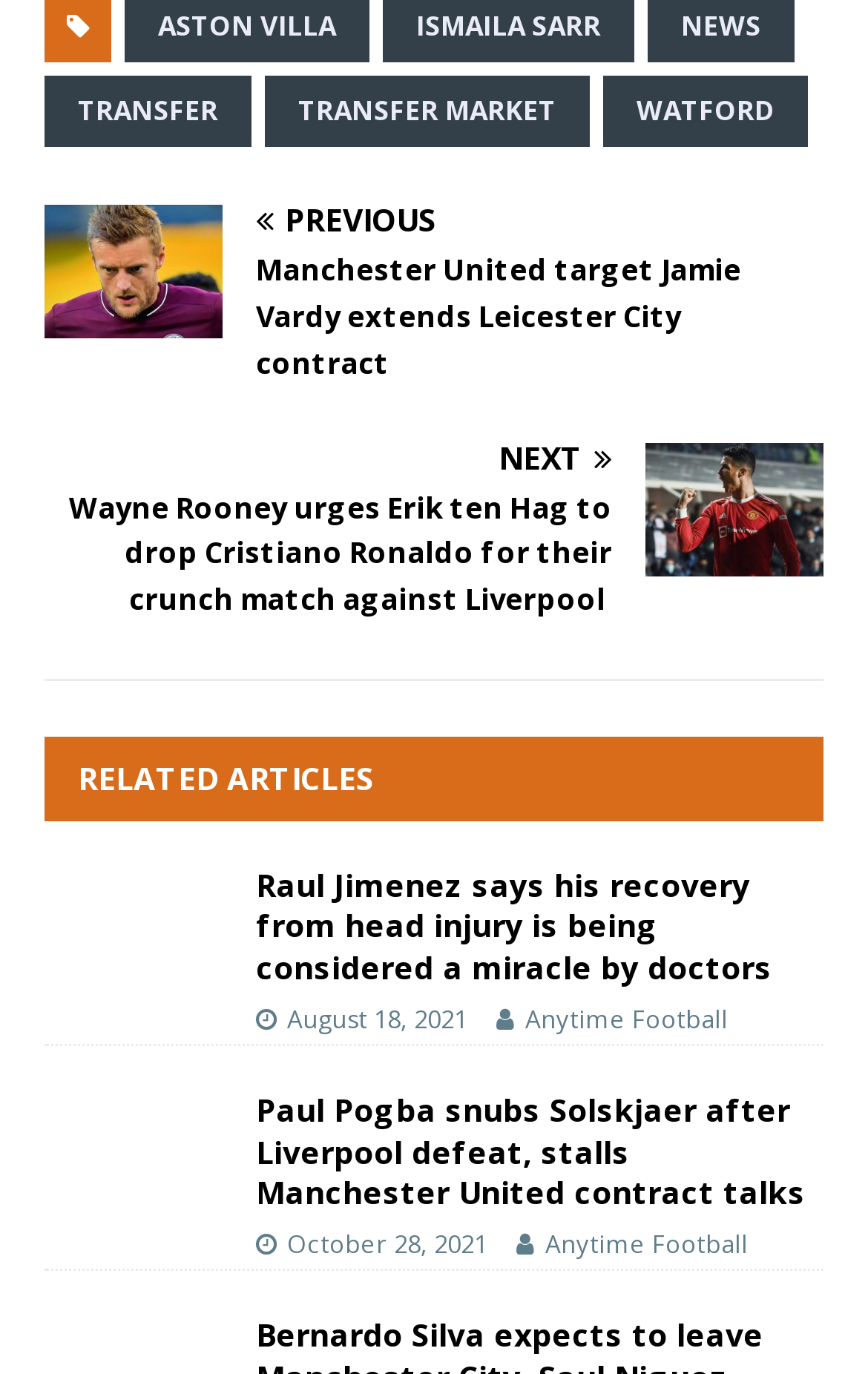Show the bounding box coordinates for the HTML element described as: "Anytime Football".

[0.605, 0.729, 0.838, 0.753]